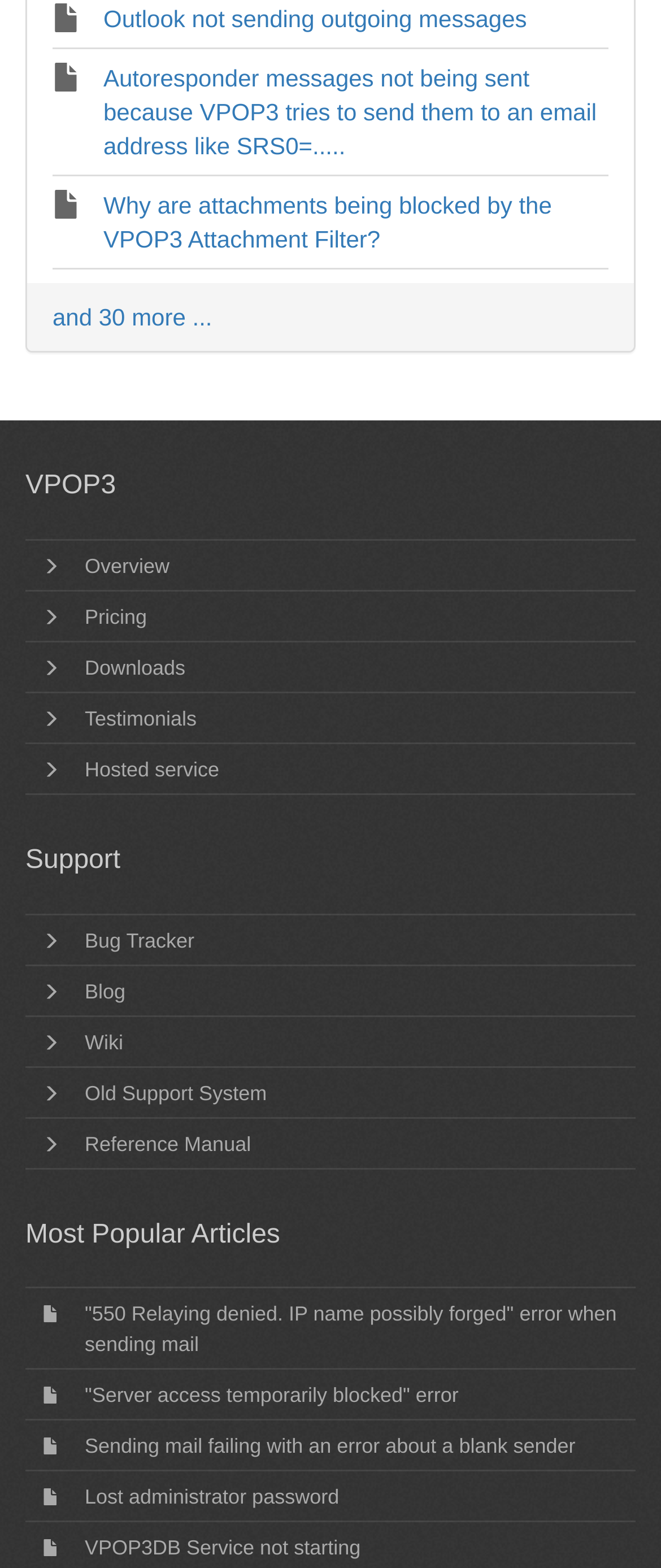Identify the bounding box coordinates of the clickable section necessary to follow the following instruction: "Check the bug tracker". The coordinates should be presented as four float numbers from 0 to 1, i.e., [left, top, right, bottom].

[0.128, 0.592, 0.294, 0.607]